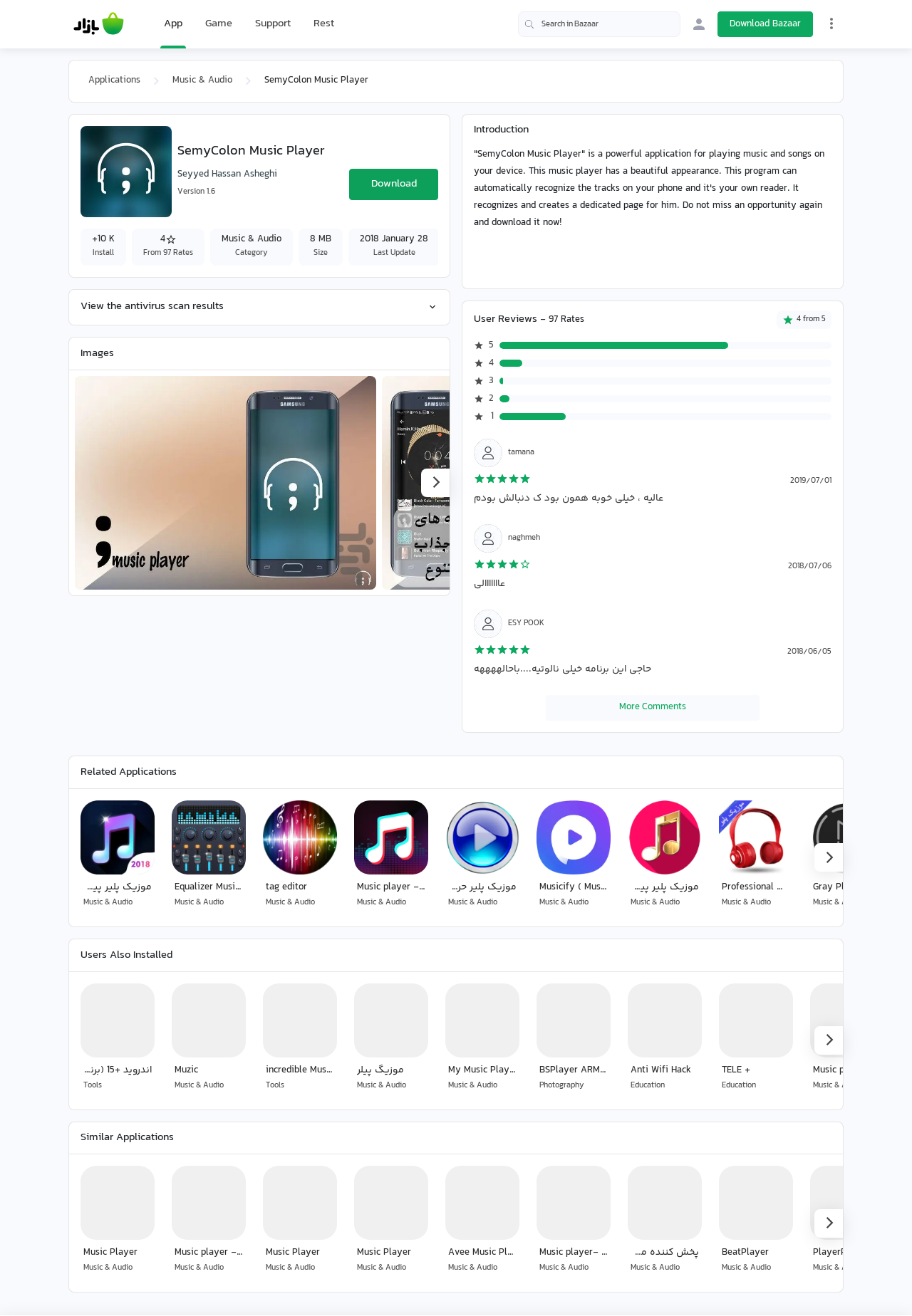What is the last update date of the music player?
Look at the image and answer the question with a single word or phrase.

2018 January 28